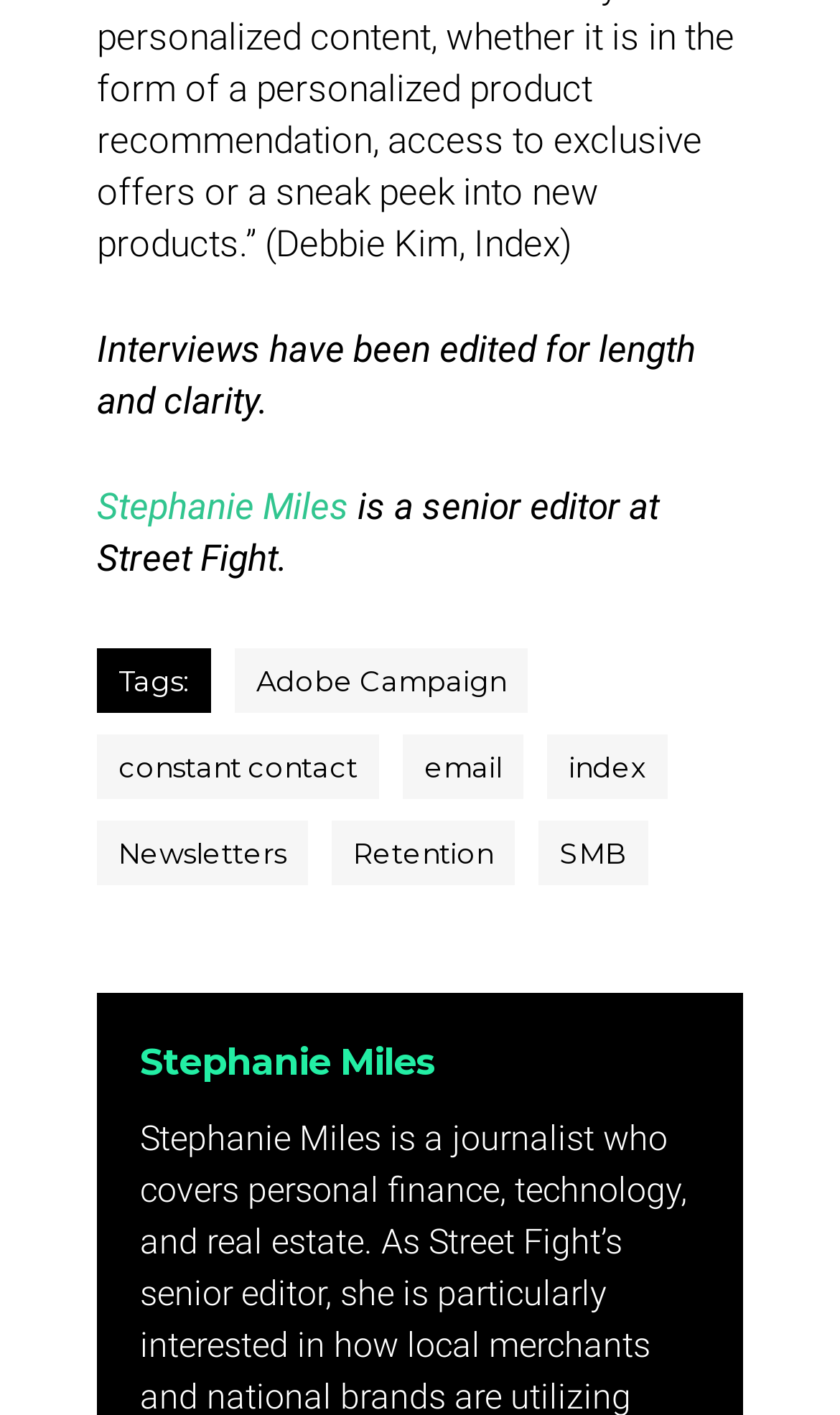Please find the bounding box coordinates of the clickable region needed to complete the following instruction: "Explore the tag Adobe Campaign". The bounding box coordinates must consist of four float numbers between 0 and 1, i.e., [left, top, right, bottom].

[0.279, 0.458, 0.628, 0.504]